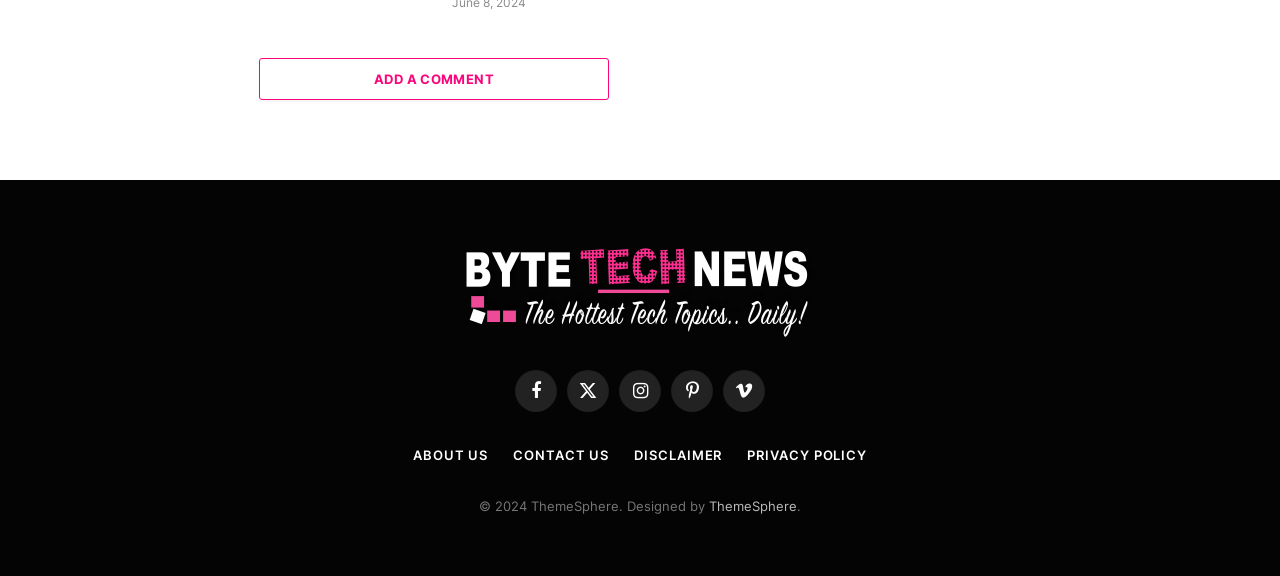Pinpoint the bounding box coordinates of the clickable area necessary to execute the following instruction: "View ThemeSphere website". The coordinates should be given as four float numbers between 0 and 1, namely [left, top, right, bottom].

[0.554, 0.864, 0.623, 0.892]